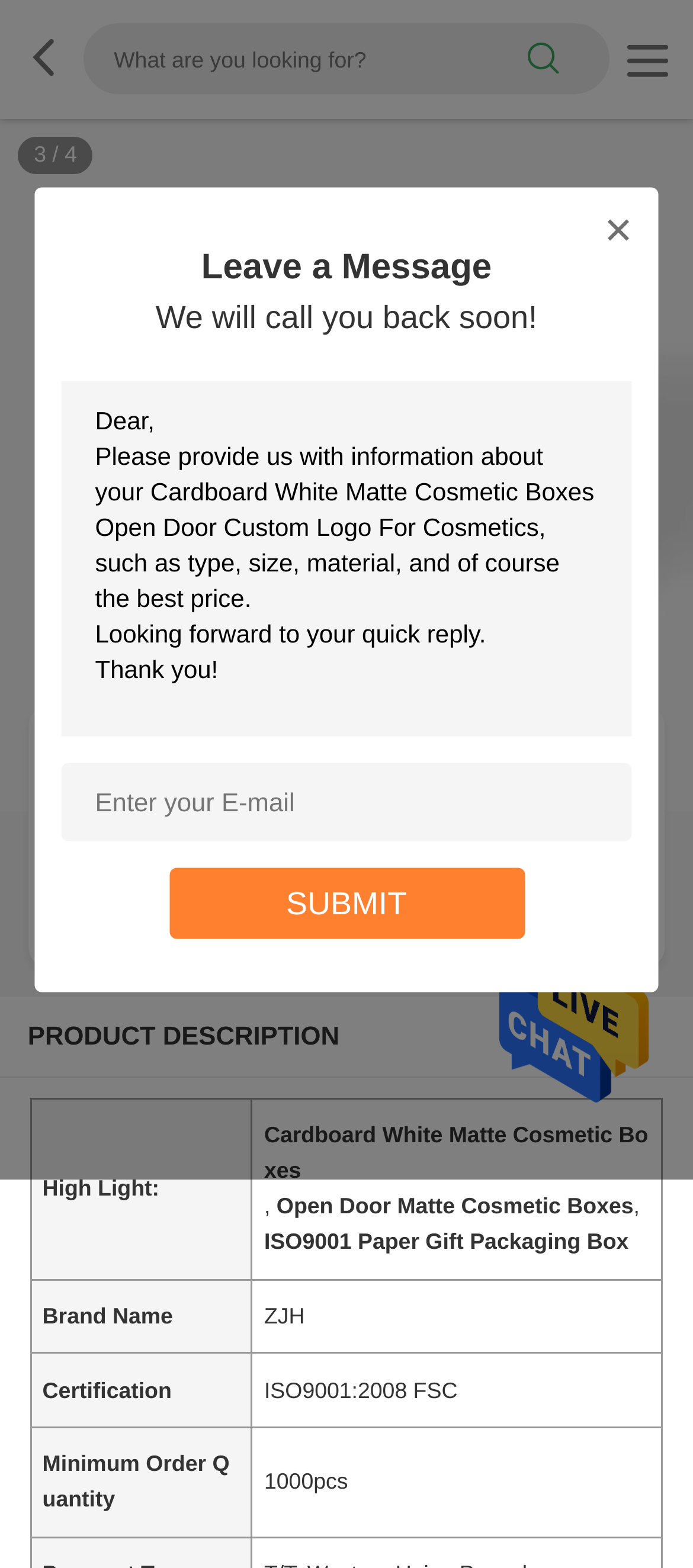Please provide a one-word or phrase answer to the question: 
What is the brand name of this cosmetic box?

ZJH